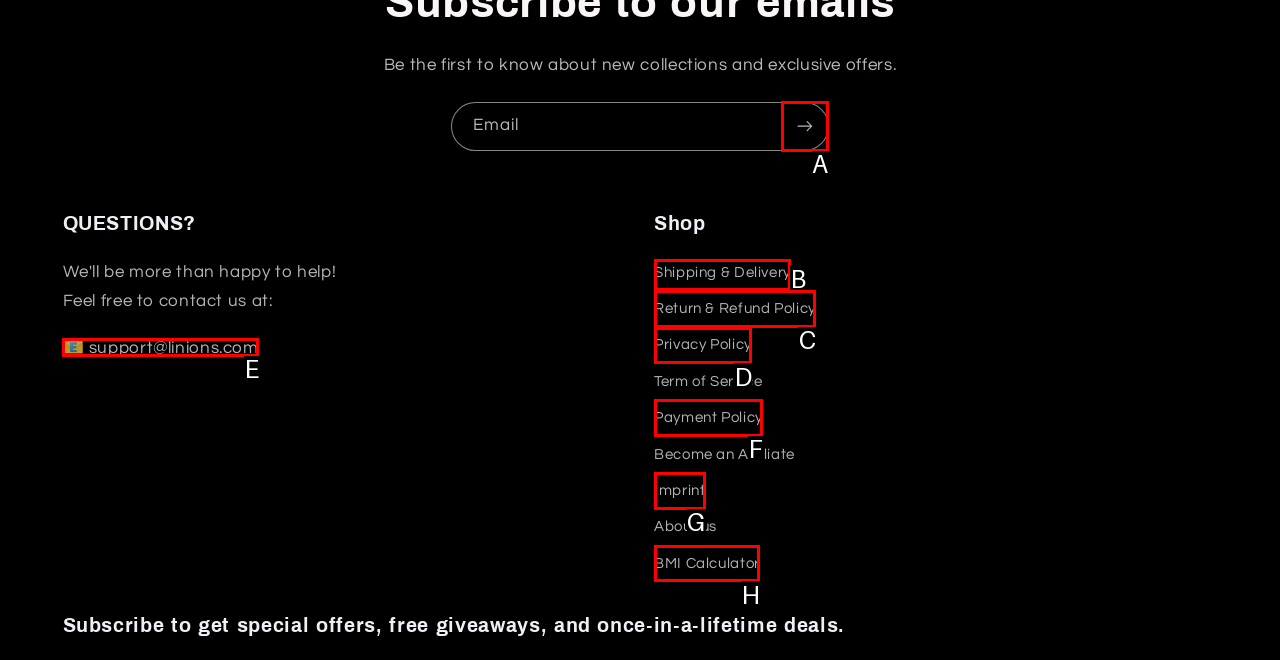Determine which UI element I need to click to achieve the following task: View 'weblin.io' Provide your answer as the letter of the selected option.

None